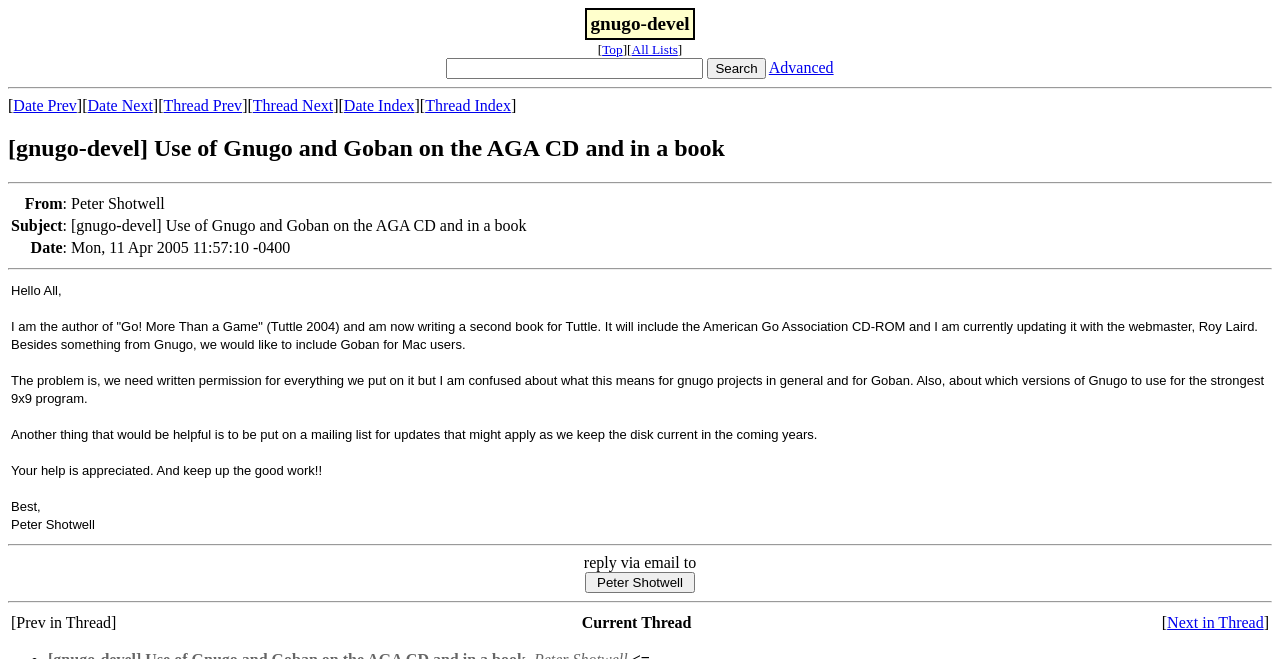What is the date of the email?
Look at the image and respond with a one-word or short phrase answer.

Mon, 11 Apr 2005 11:57:10 -0400